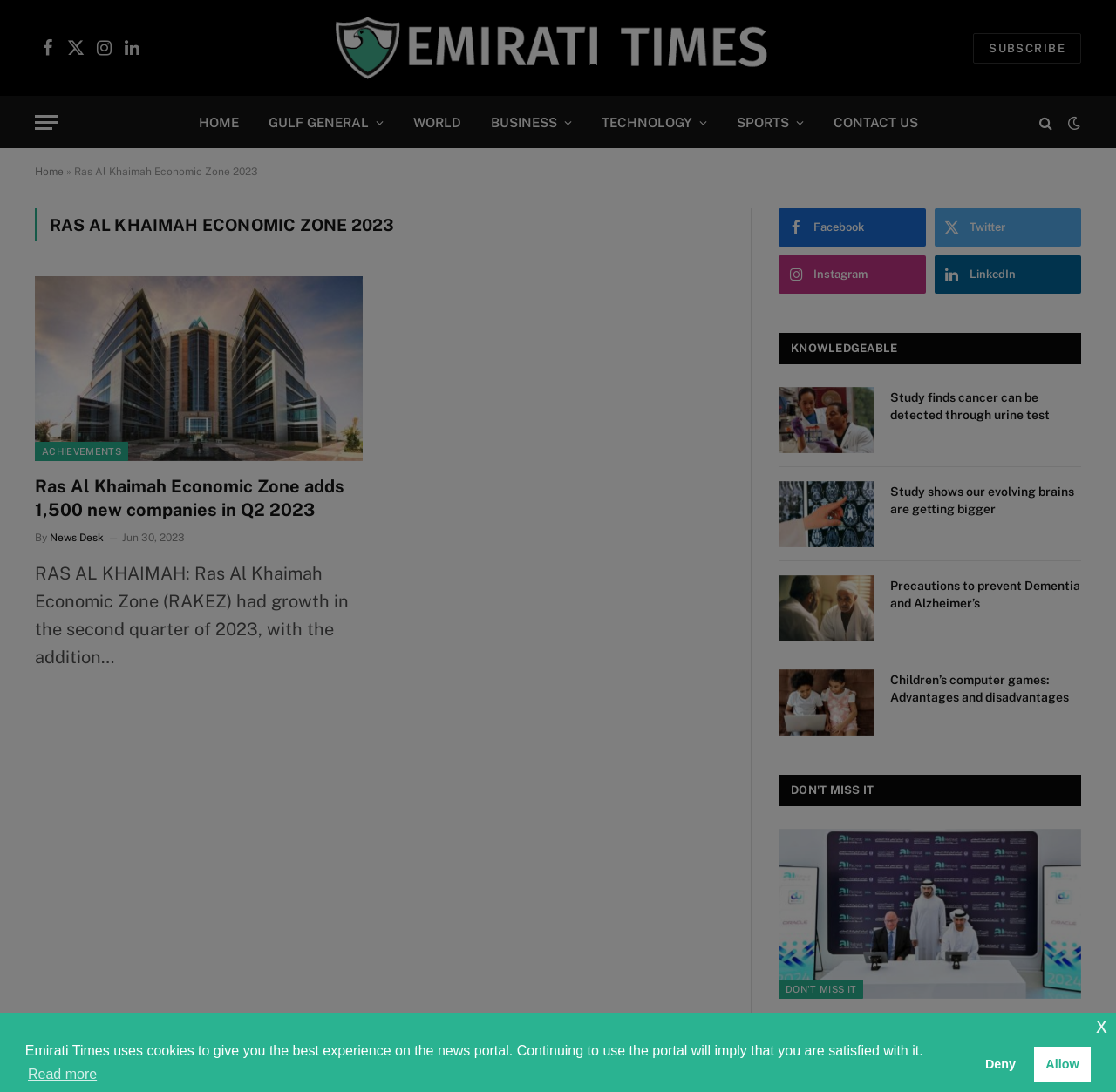Explain in detail what is displayed on the webpage.

The webpage is a news portal called Emirati Times, which offers the latest news from the Gulf region. At the top of the page, there are social media links to Facebook, Twitter, Instagram, and LinkedIn, as well as a link to subscribe to the portal. Below this, there is a menu bar with links to various sections of the portal, including Home, Gulf General, World, Business, Technology, Sports, and Contact Us.

The main content of the page is divided into several sections. The first section features a prominent article with a heading "RAS AL KHAIMAH ECONOMIC ZONE 2023" and a subheading "Ras Al Khaimah Economic Zone adds 1,500 new companies in Q2 2023". This article includes an image and a brief summary of the news.

Below this, there are several other article sections, each with a heading and a brief summary. These articles appear to be related to various topics, including business, technology, and health. Each article includes an image and a link to read more.

On the right-hand side of the page, there is a section with social media links and a heading "KNOWLEDGEABLE". Below this, there are several more article sections, each with a heading and a brief summary.

At the bottom of the page, there is a section with a heading "DON'T MISS IT" and an article about a company launching hyperscale cloud and AI services for the UAE government. This section also includes a link to read more and a brief summary of the news.

Finally, at the very bottom of the page, there is a notice about cookies and buttons to read more, deny cookies, or allow cookies.